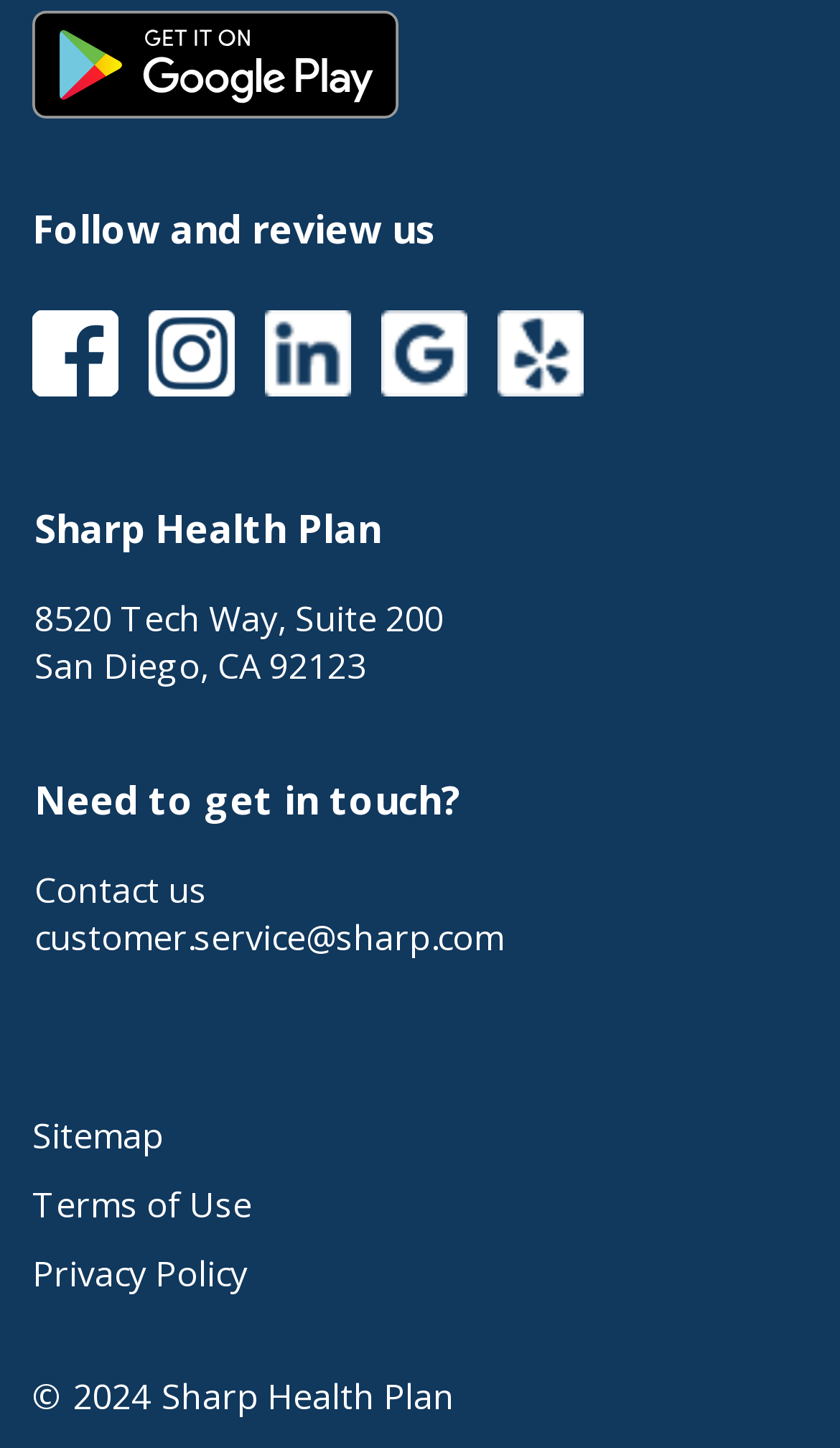What is the copyright year of Sharp Health Plan?
Based on the visual content, answer with a single word or a brief phrase.

2024